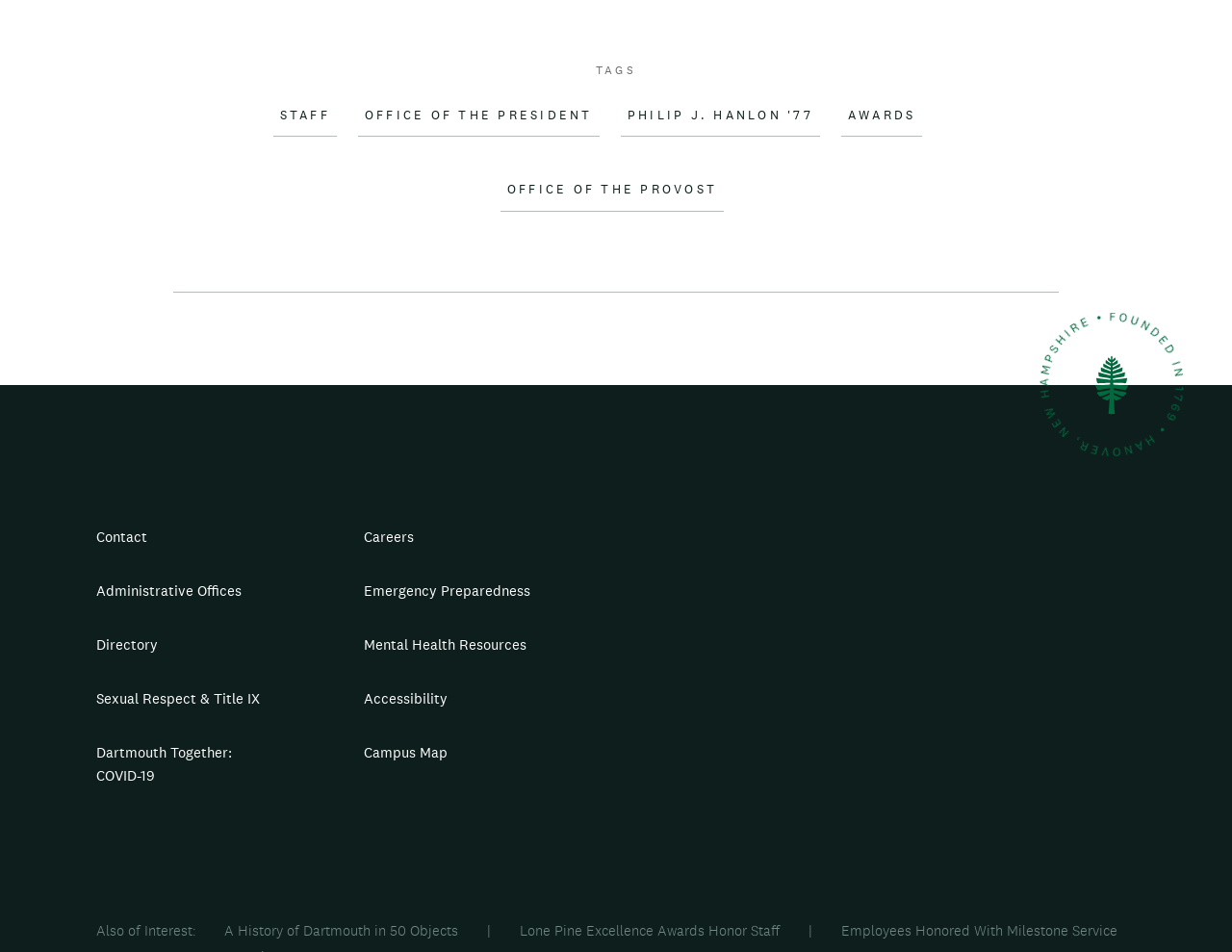Please identify the coordinates of the bounding box that should be clicked to fulfill this instruction: "Visit the 'OFFICE OF THE PRESIDENT' page".

[0.291, 0.113, 0.487, 0.144]